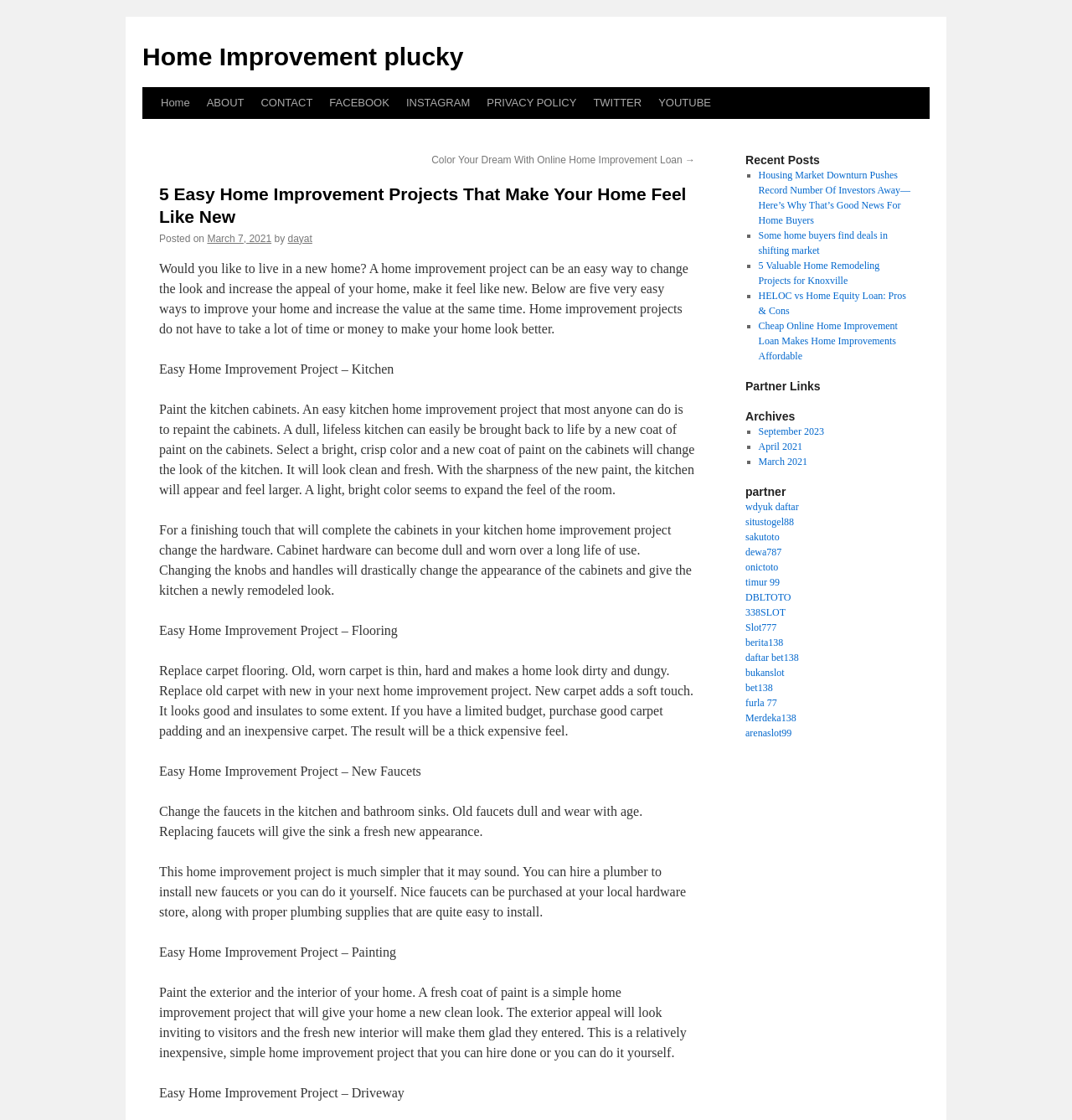From the element description timur 99, predict the bounding box coordinates of the UI element. The coordinates must be specified in the format (top-left x, top-left y, bottom-right x, bottom-right y) and should be within the 0 to 1 range.

[0.695, 0.515, 0.727, 0.525]